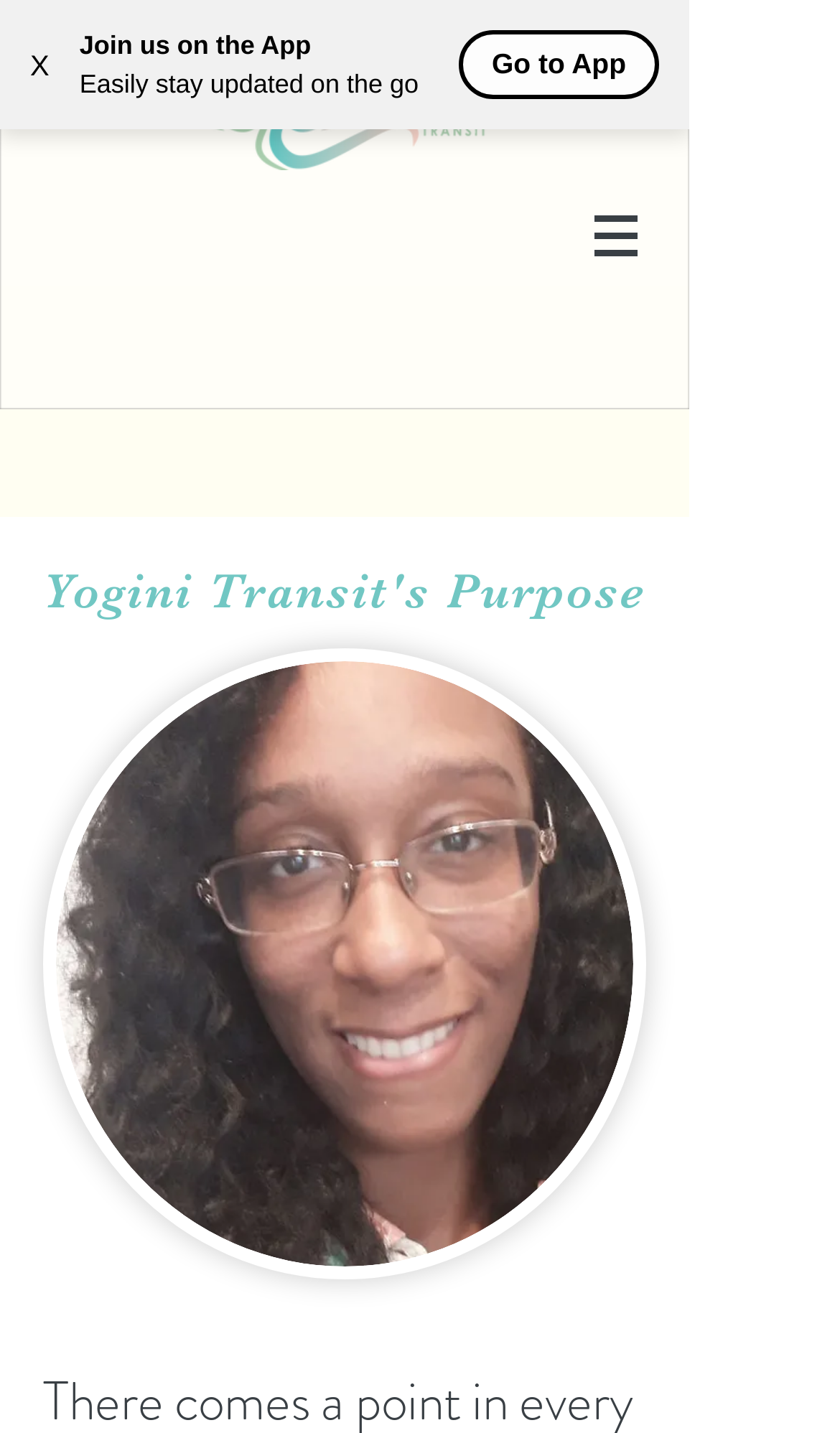Answer the question below with a single word or a brief phrase: 
What is the call-to-action below the text 'Join us on the App'?

Go to App